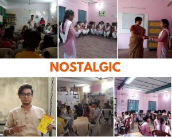How many students has Somesh Kumar influenced?
Utilize the information in the image to give a detailed answer to the question.

According to the caption, Somesh Kumar has had a profound influence on over 2,000 students, which indicates the significant impact of his teaching and training sessions.